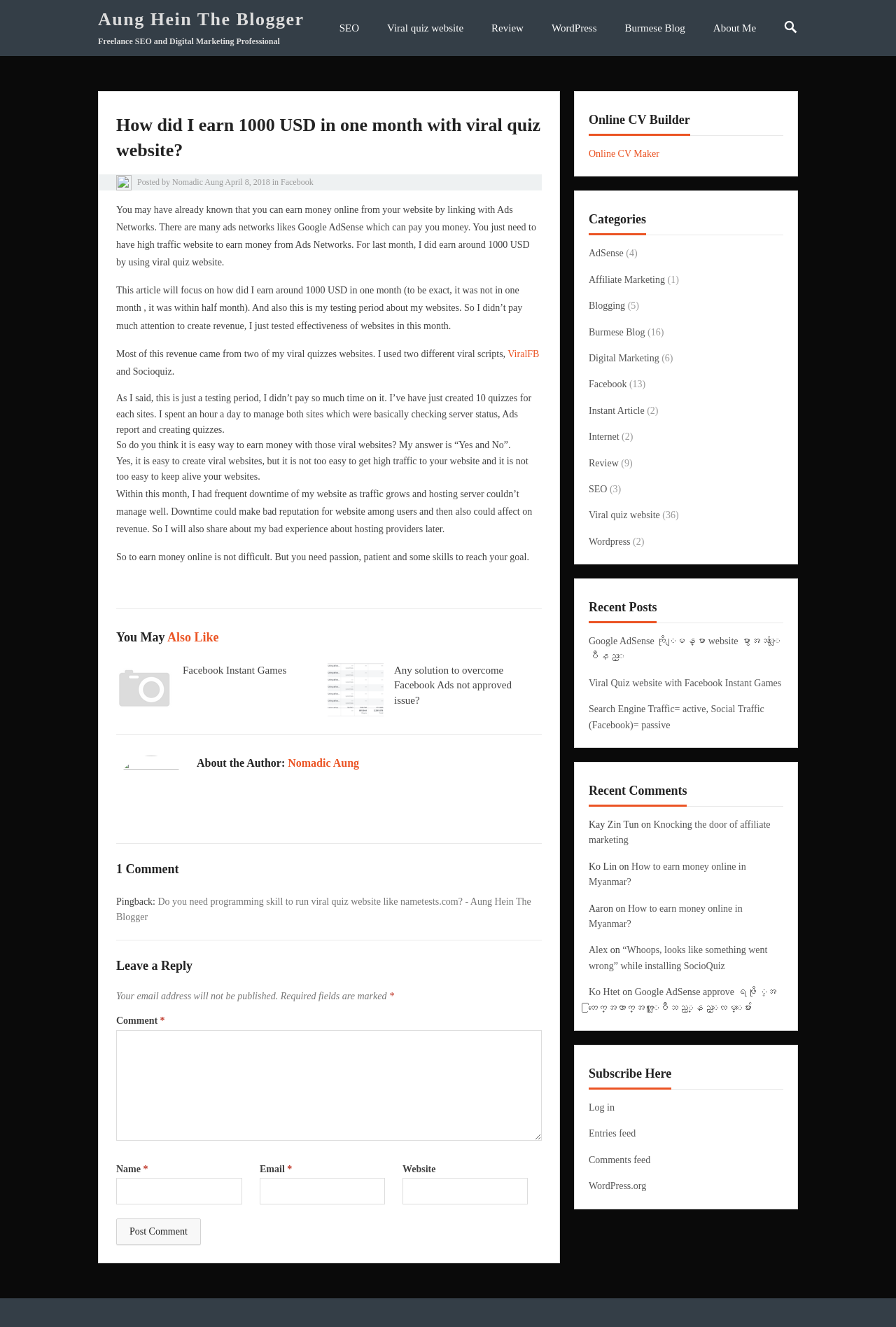Find the bounding box coordinates corresponding to the UI element with the description: "Review". The coordinates should be formatted as [left, top, right, bottom], with values as floats between 0 and 1.

[0.533, 0.0, 0.6, 0.042]